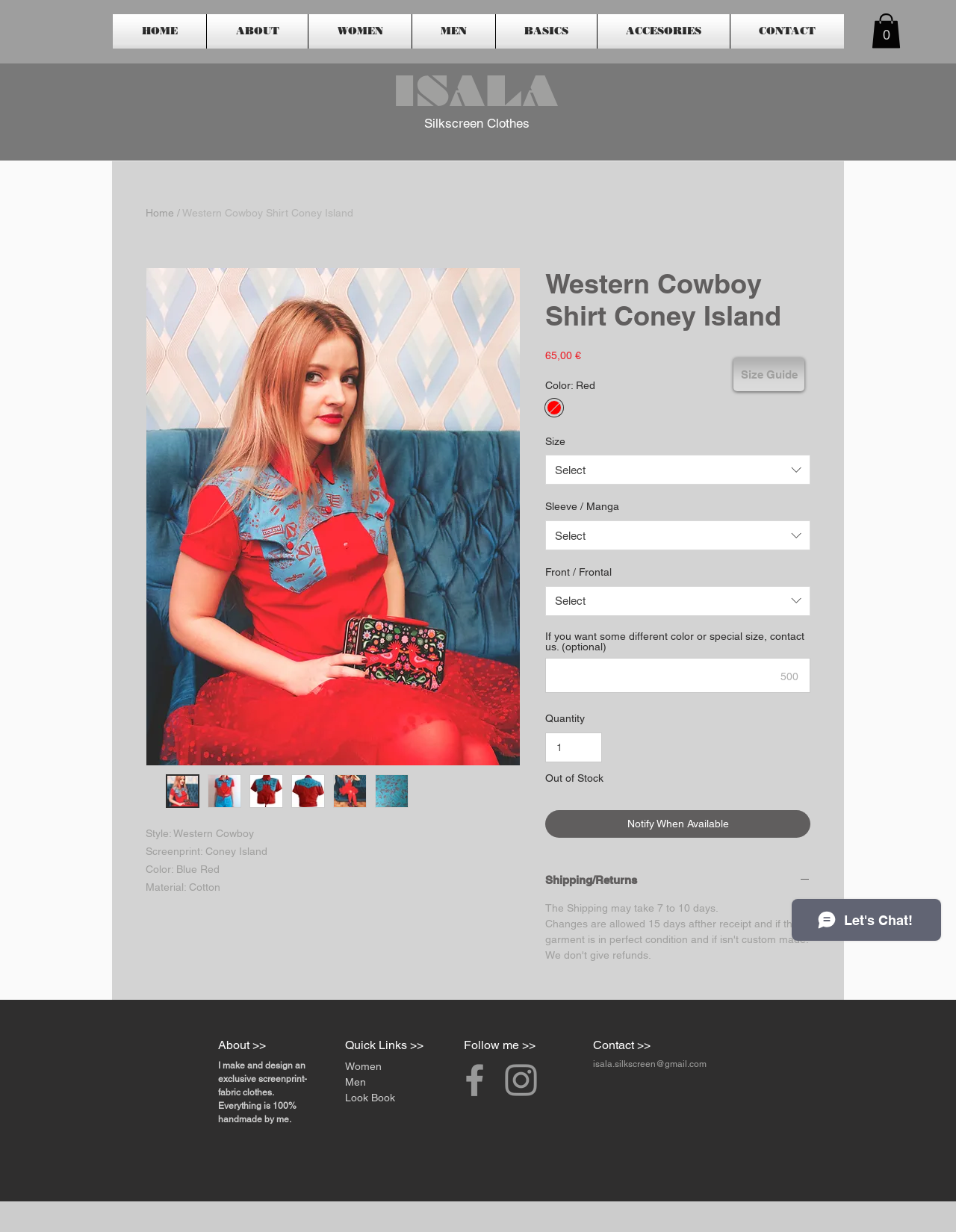Using the element description provided, determine the bounding box coordinates in the format (top-left x, top-left y, bottom-right x, bottom-right y). Ensure that all values are floating point numbers between 0 and 1. Element description: MEN

[0.431, 0.012, 0.518, 0.039]